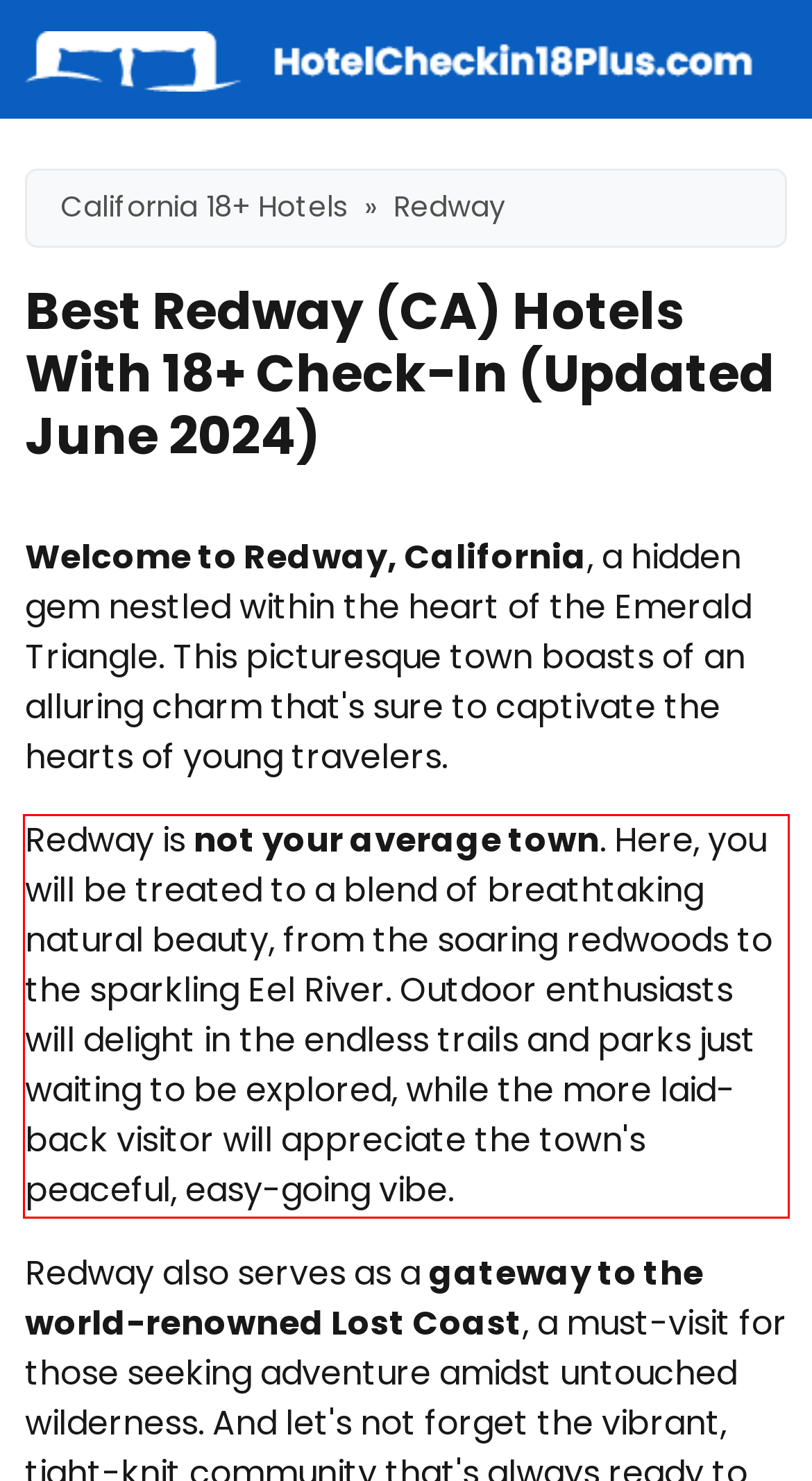Identify the text within the red bounding box on the webpage screenshot and generate the extracted text content.

Redway is not your average town. Here, you will be treated to a blend of breathtaking natural beauty, from the soaring redwoods to the sparkling Eel River. Outdoor enthusiasts will delight in the endless trails and parks just waiting to be explored, while the more laid-back visitor will appreciate the town's peaceful, easy-going vibe.